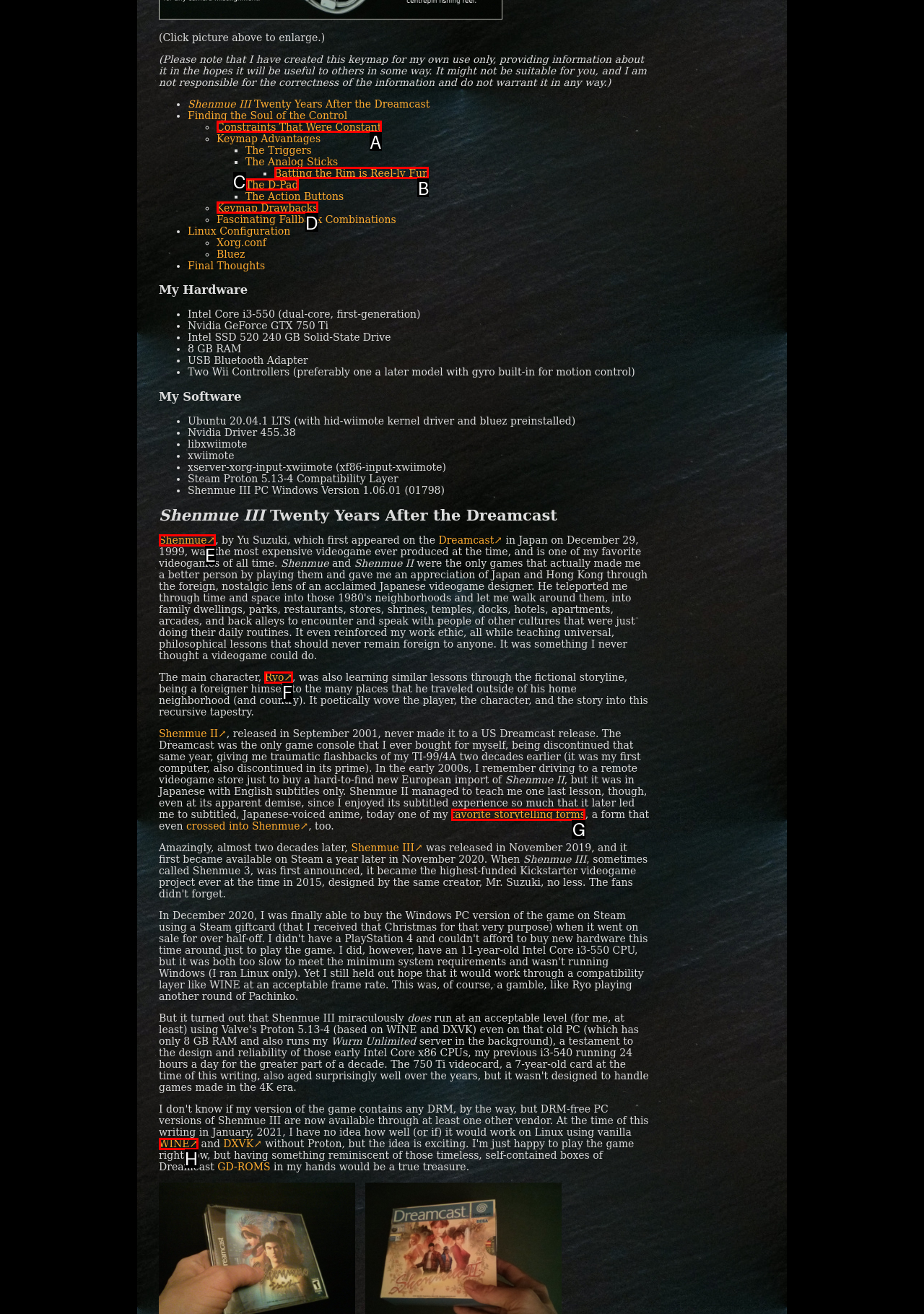Identify the UI element that best fits the description: Constraints That Were Constant
Respond with the letter representing the correct option.

A